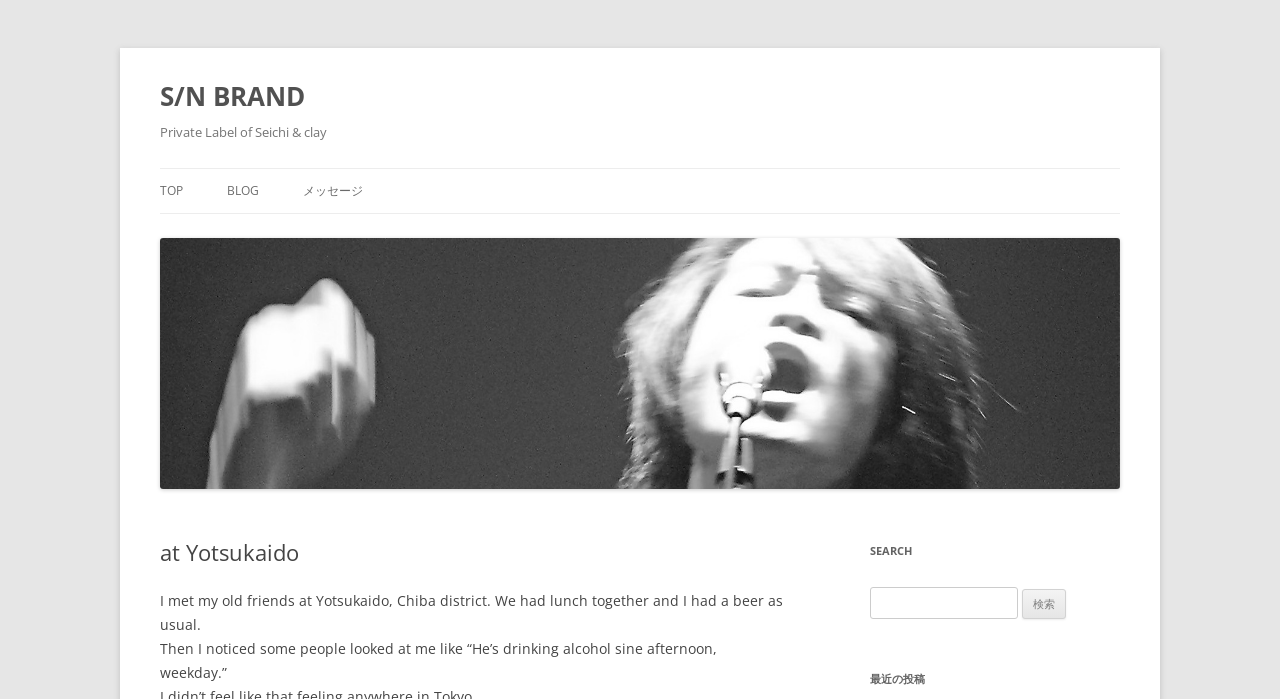Identify the bounding box coordinates of the region I need to click to complete this instruction: "skip to content".

[0.5, 0.24, 0.578, 0.26]